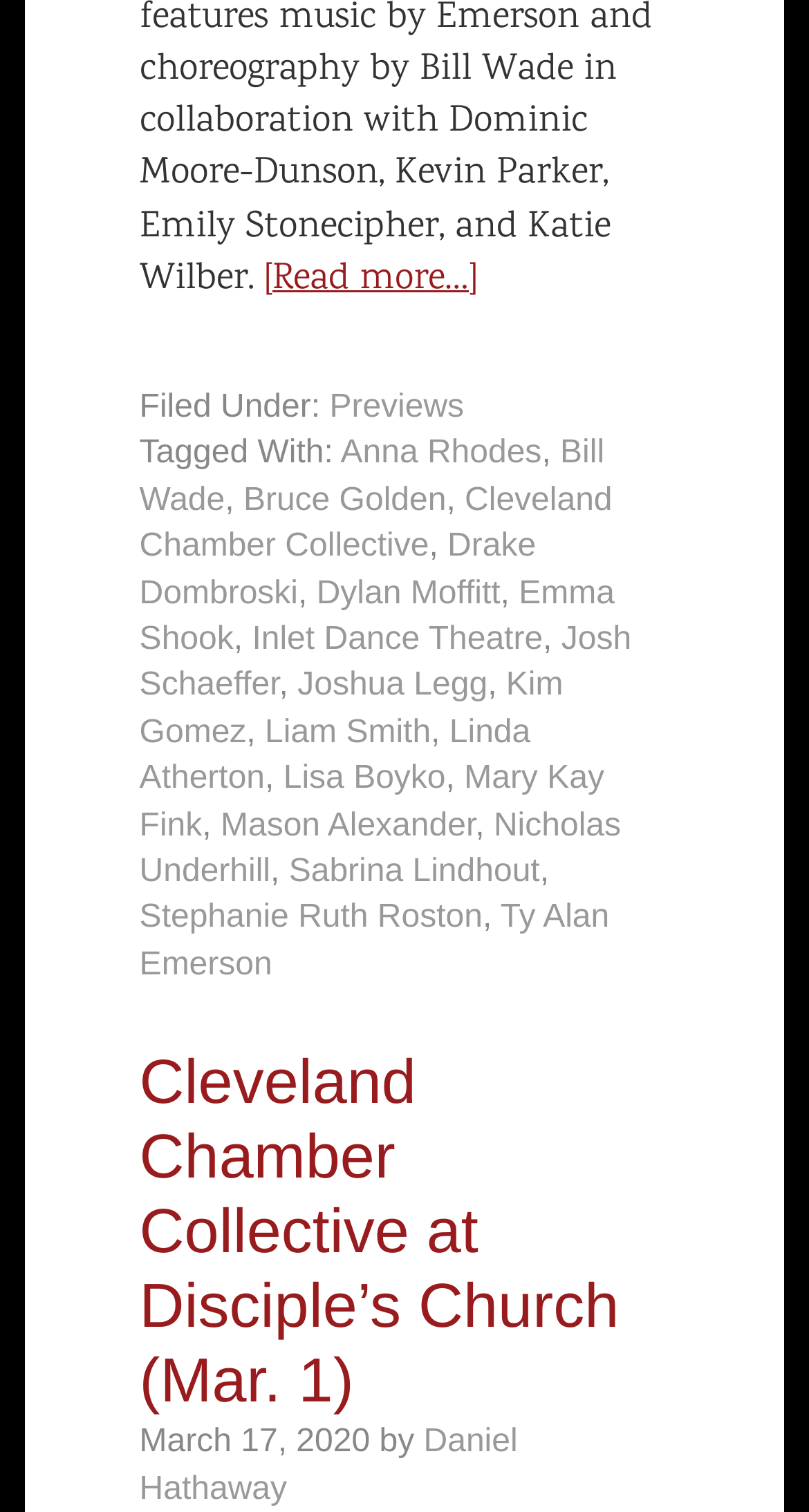What is the title of the event mentioned in the heading?
From the details in the image, answer the question comprehensively.

I extracted the title of the event from the heading 'Cleveland Chamber Collective at Disciple’s Church (Mar. 1)', which is 'Cleveland Chamber Collective at Disciple’s Church'.